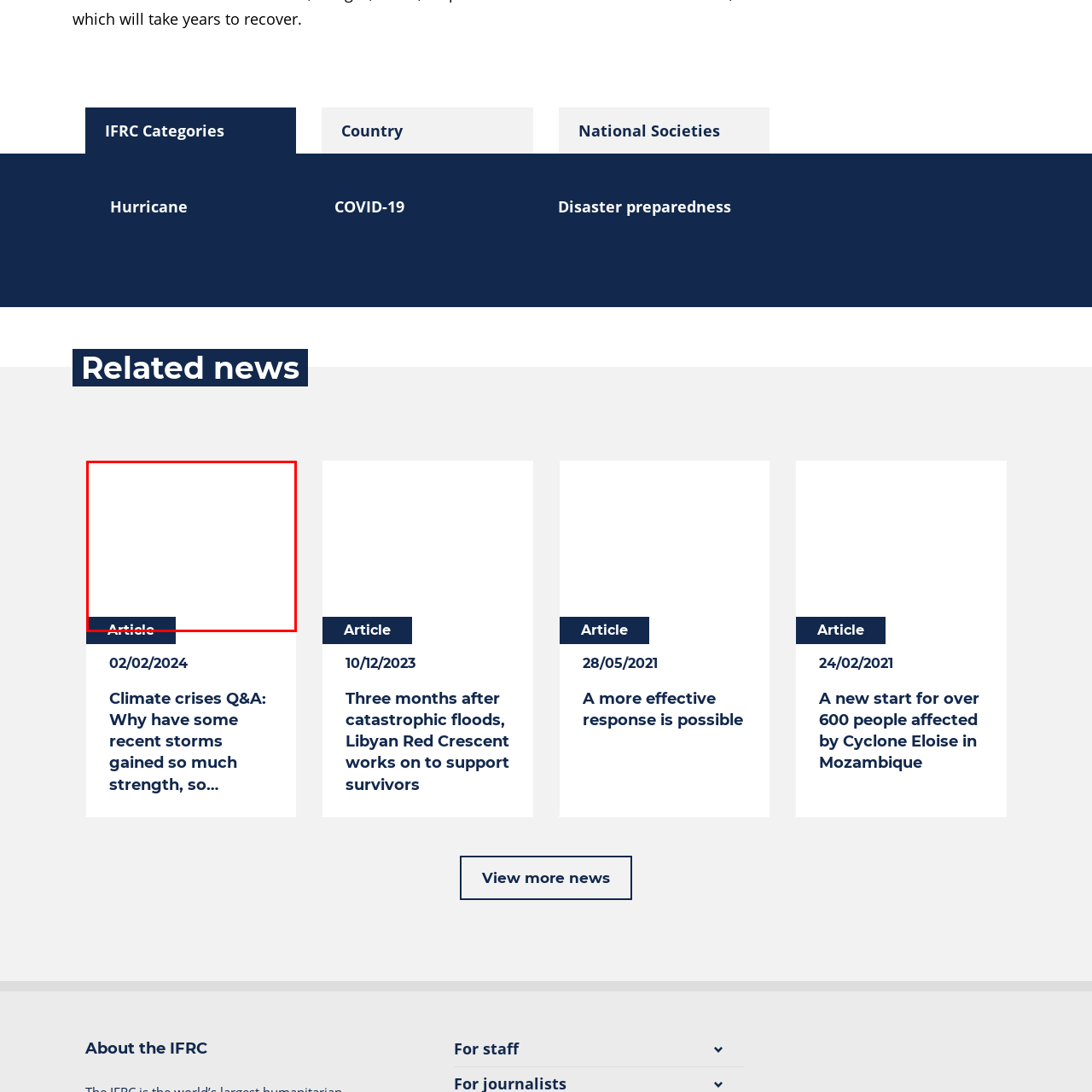Craft a detailed explanation of the image surrounded by the red outline.

The image accompanies an article titled "Mexican Red Cross response to Hurricane Otis on the state of Guerrero," highlighting the efforts of the Mexican Red Cross in addressing the impacts of Hurricane Otis. The visual likely illustrates crucial rescue operations or relief efforts being undertaken in response to the hurricane's devastation. 

The article was published on February 2, 2024, and aims to inform readers about the ongoing humanitarian initiatives and the challenges faced in the affected areas. This content is part of a larger discussion on climate-related crises, emphasizing the importance of preparedness and swift response in the wake of natural disasters. The image serves to enhance understanding of the on-ground realities and the resilience of communities and organizations in crisis situations.